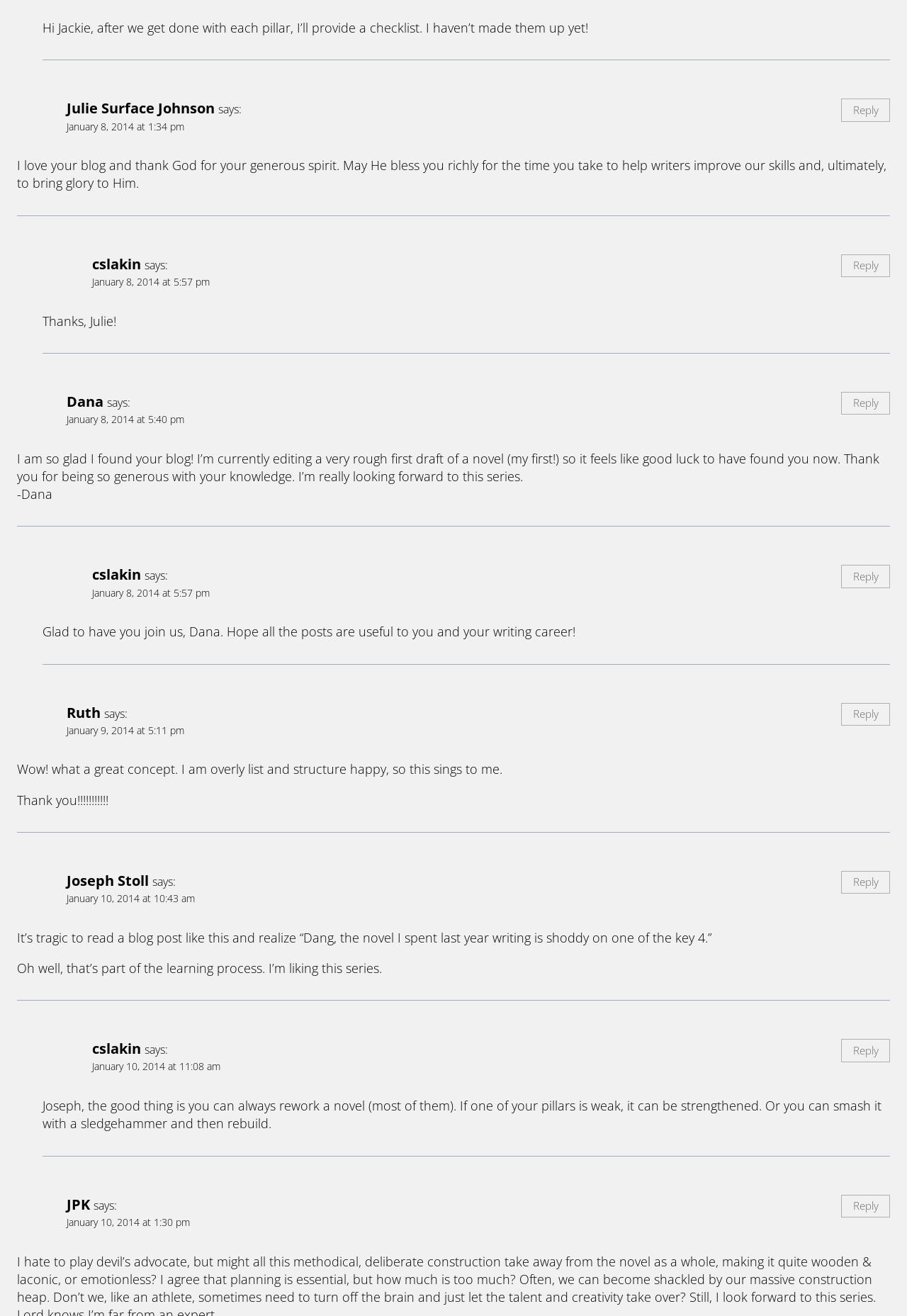Please specify the bounding box coordinates of the clickable region necessary for completing the following instruction: "Reply to Dana". The coordinates must consist of four float numbers between 0 and 1, i.e., [left, top, right, bottom].

[0.928, 0.298, 0.981, 0.315]